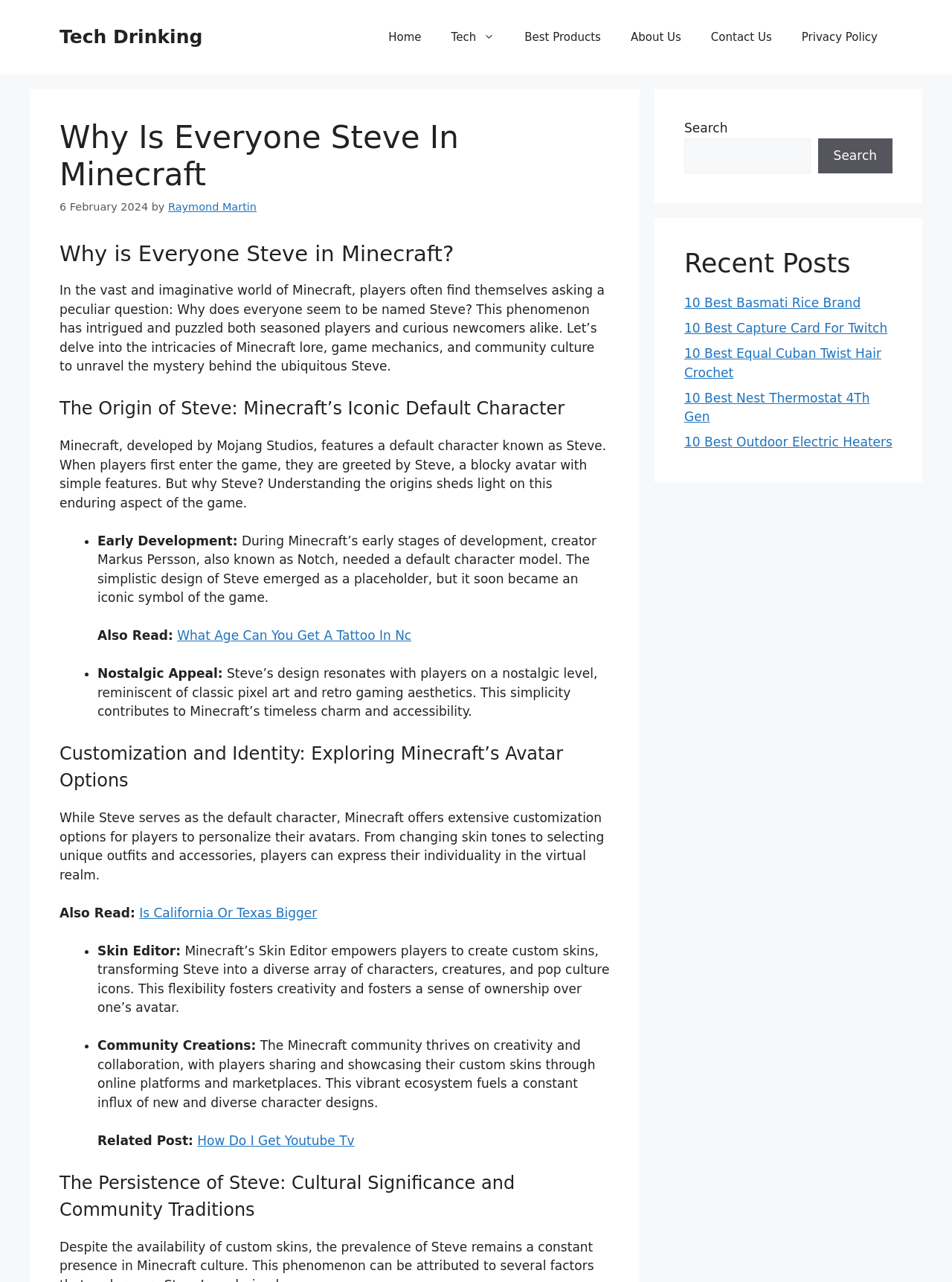Please identify the bounding box coordinates of the element's region that I should click in order to complete the following instruction: "Click on the 'Tech' link". The bounding box coordinates consist of four float numbers between 0 and 1, i.e., [left, top, right, bottom].

[0.458, 0.012, 0.535, 0.046]